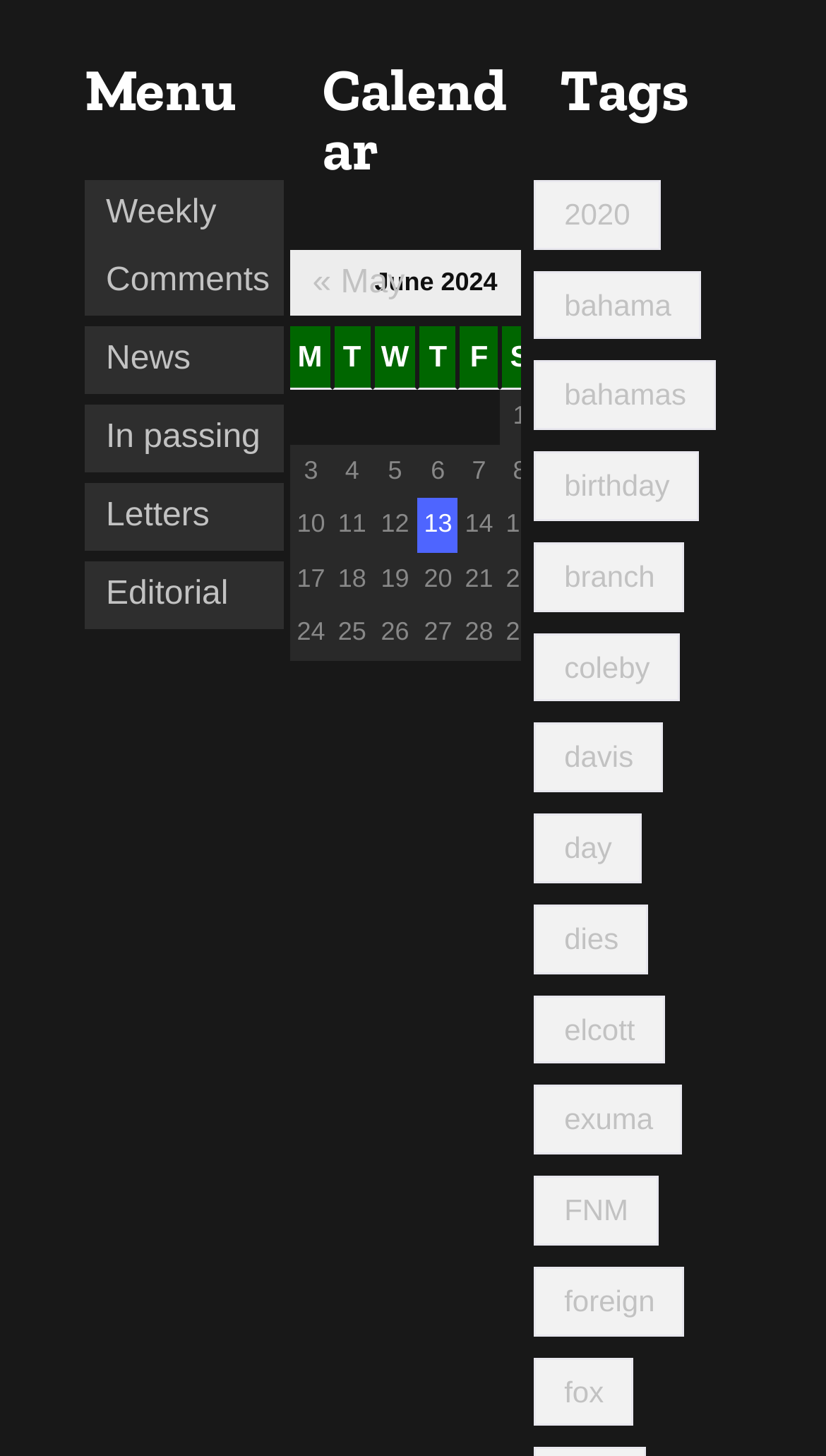Could you provide the bounding box coordinates for the portion of the screen to click to complete this instruction: "View posts published on June 2, 2024"?

[0.671, 0.272, 0.688, 0.3]